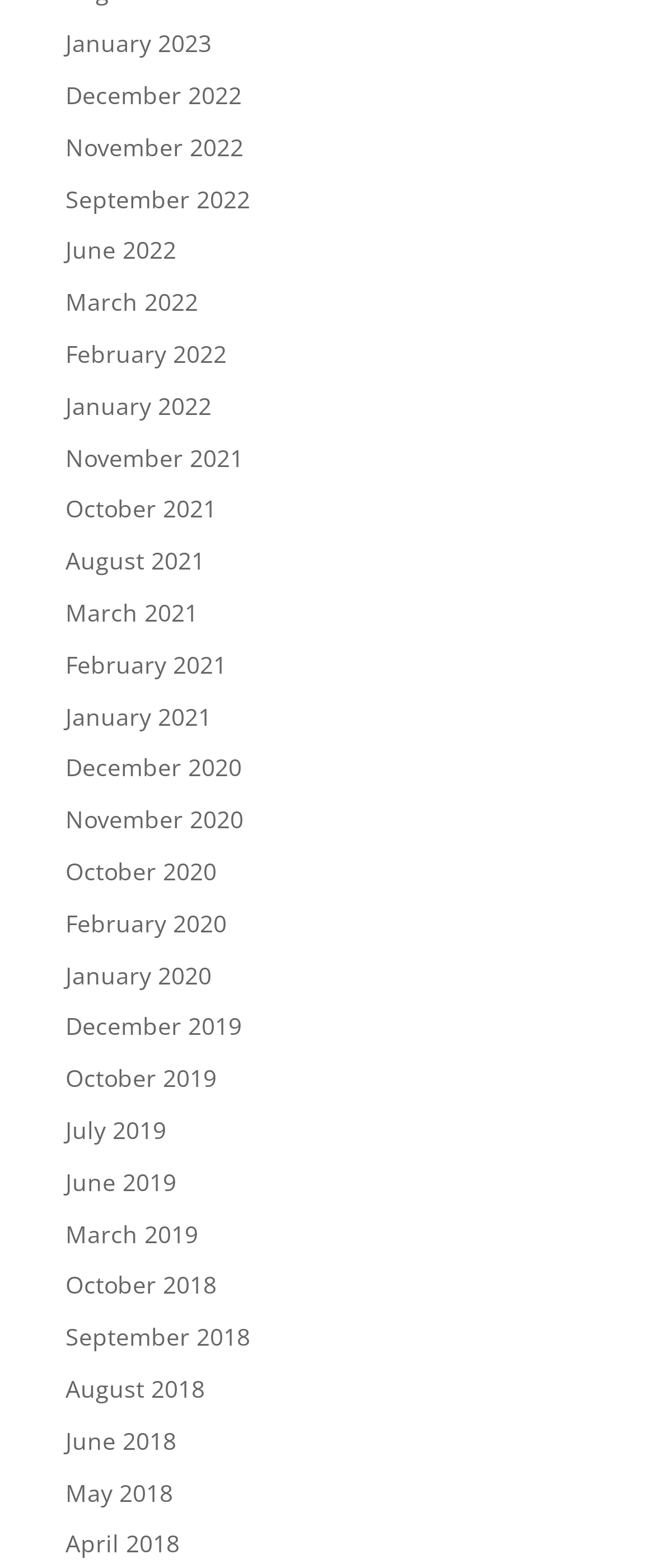Use one word or a short phrase to answer the question provided: 
What is the latest month available on this webpage?

January 2023